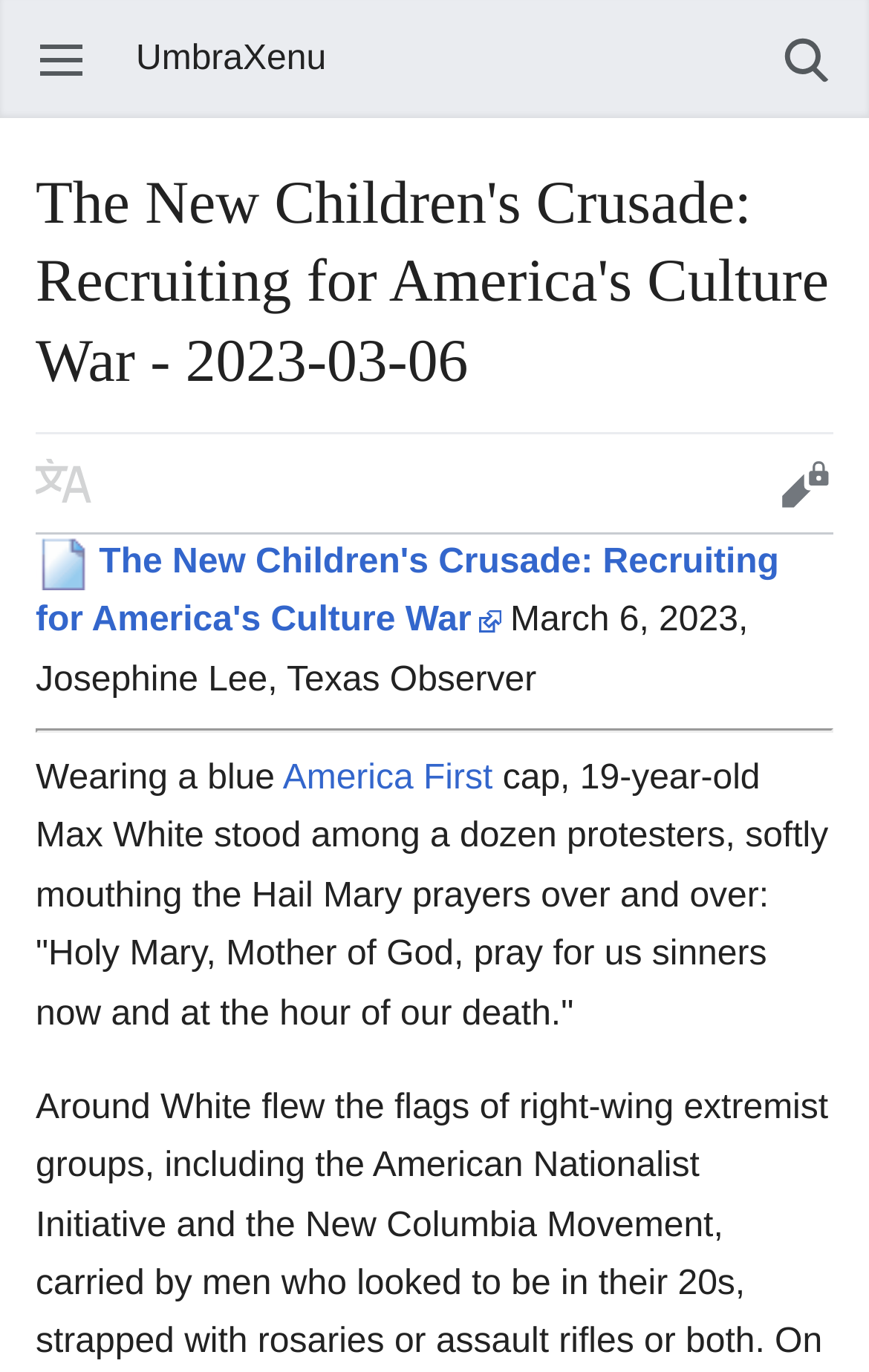Identify the bounding box coordinates for the UI element described as follows: "Open main menu". Ensure the coordinates are four float numbers between 0 and 1, formatted as [left, top, right, bottom].

[0.0, 0.024, 0.144, 0.063]